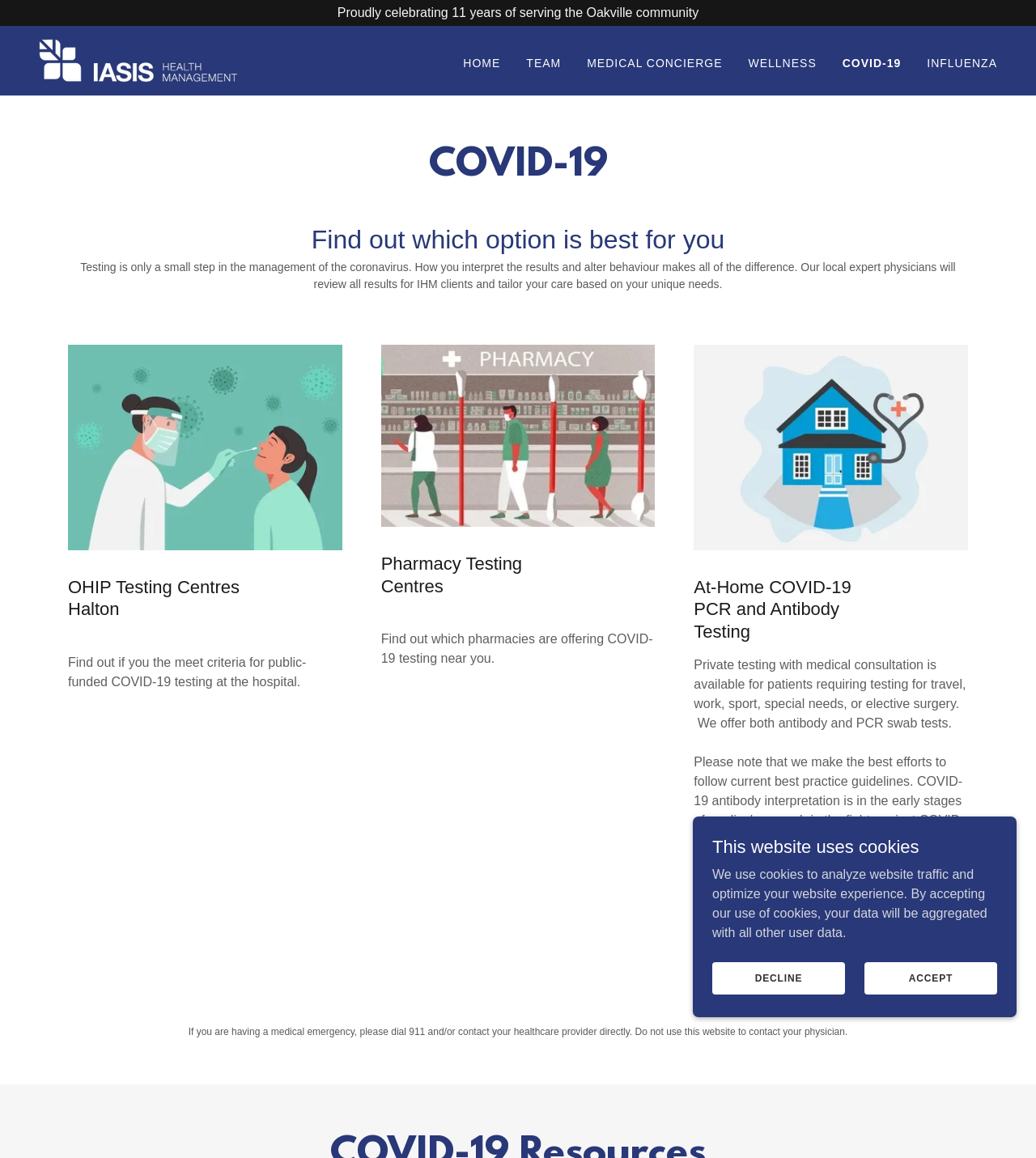Using the provided element description: "Medical Concierge", determine the bounding box coordinates of the corresponding UI element in the screenshot.

[0.562, 0.042, 0.702, 0.067]